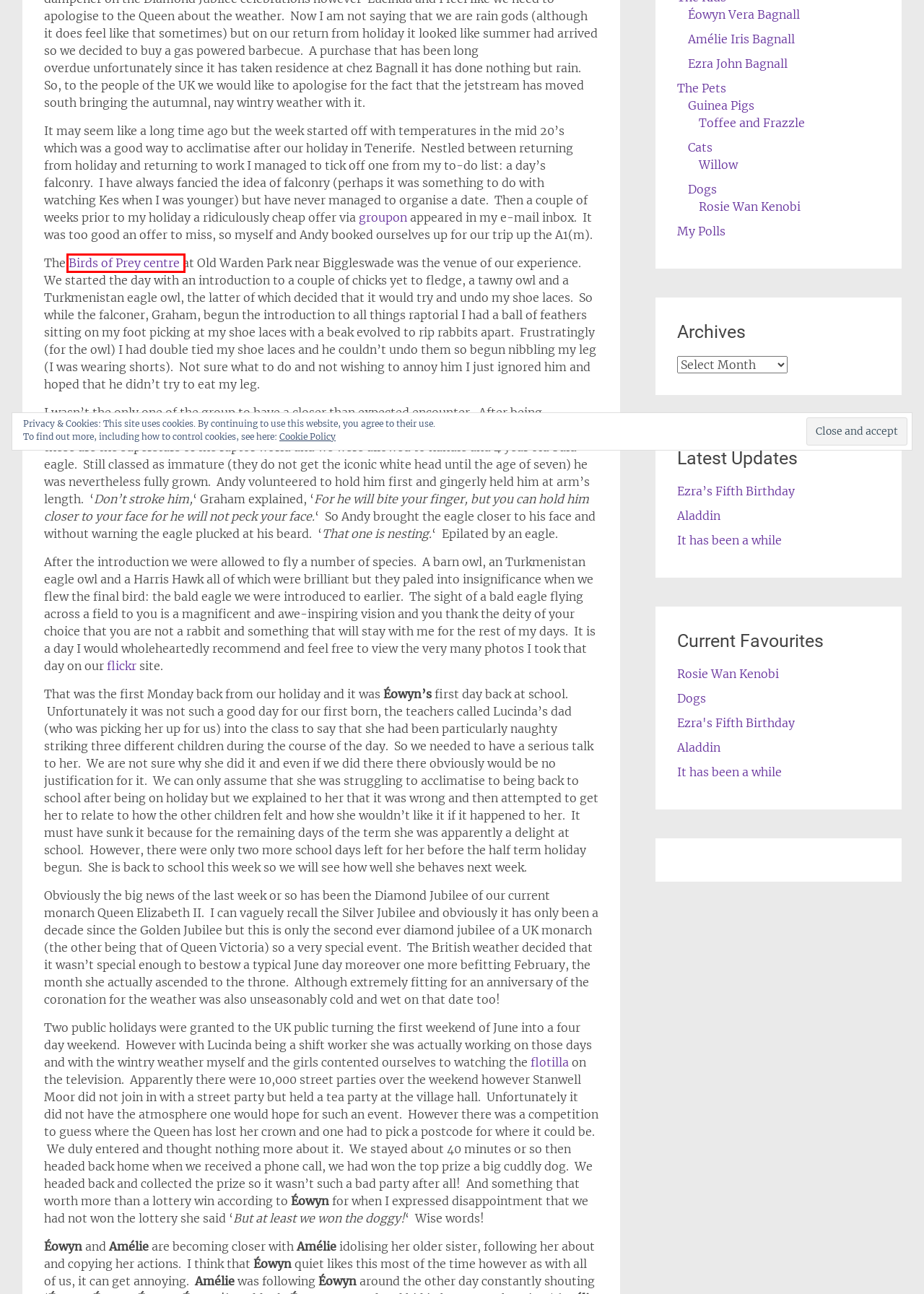Analyze the webpage screenshot with a red bounding box highlighting a UI element. Select the description that best matches the new webpage after clicking the highlighted element. Here are the options:
A. Herrings Green Farm – Family Activity Farm & Bird of Prey Centre
B. Ezra’s Fifth Birthday – Baggie and Lucy
C. Not happy! – Baggie and Lucy
D. Congratulations! – Baggie and Lucy
E. Toffee and Frazzle – Baggie and Lucy
F. Aladdin – Baggie and Lucy
G. It has been a while – Baggie and Lucy
H. My Polls – Baggie and Lucy

A